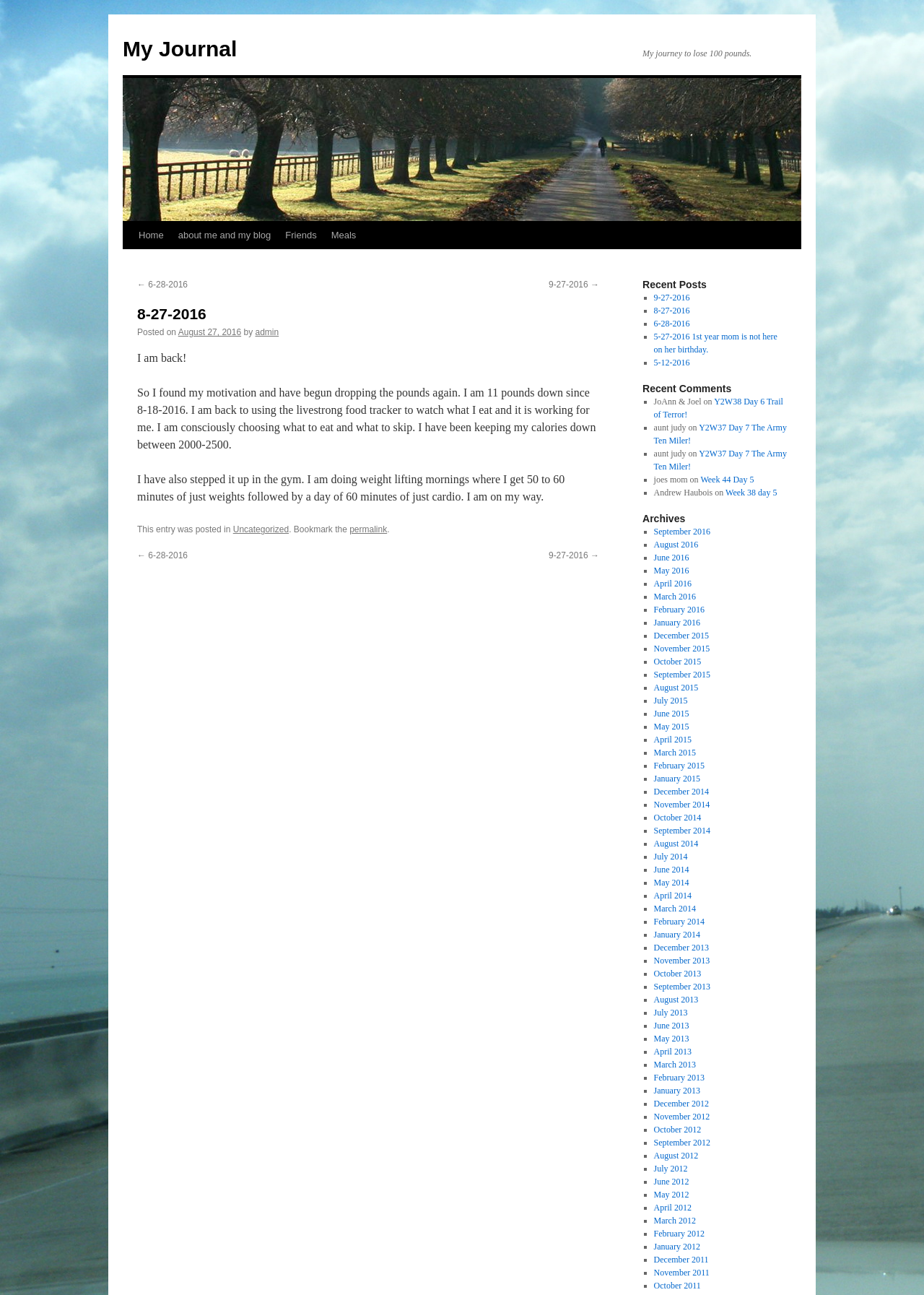Locate the coordinates of the bounding box for the clickable region that fulfills this instruction: "view archives".

[0.695, 0.395, 0.852, 0.405]